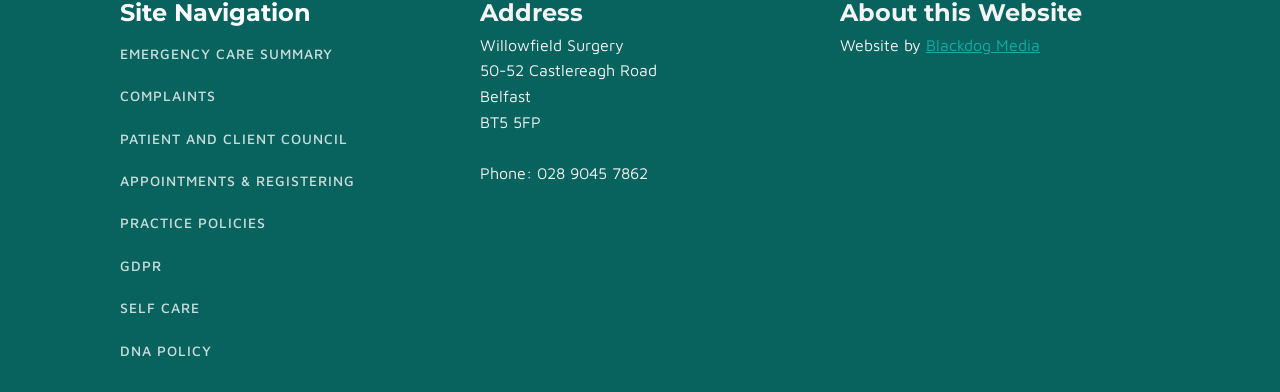Determine the bounding box coordinates of the clickable region to execute the instruction: "go to appointments and registering". The coordinates should be four float numbers between 0 and 1, denoted as [left, top, right, bottom].

[0.094, 0.408, 0.285, 0.516]